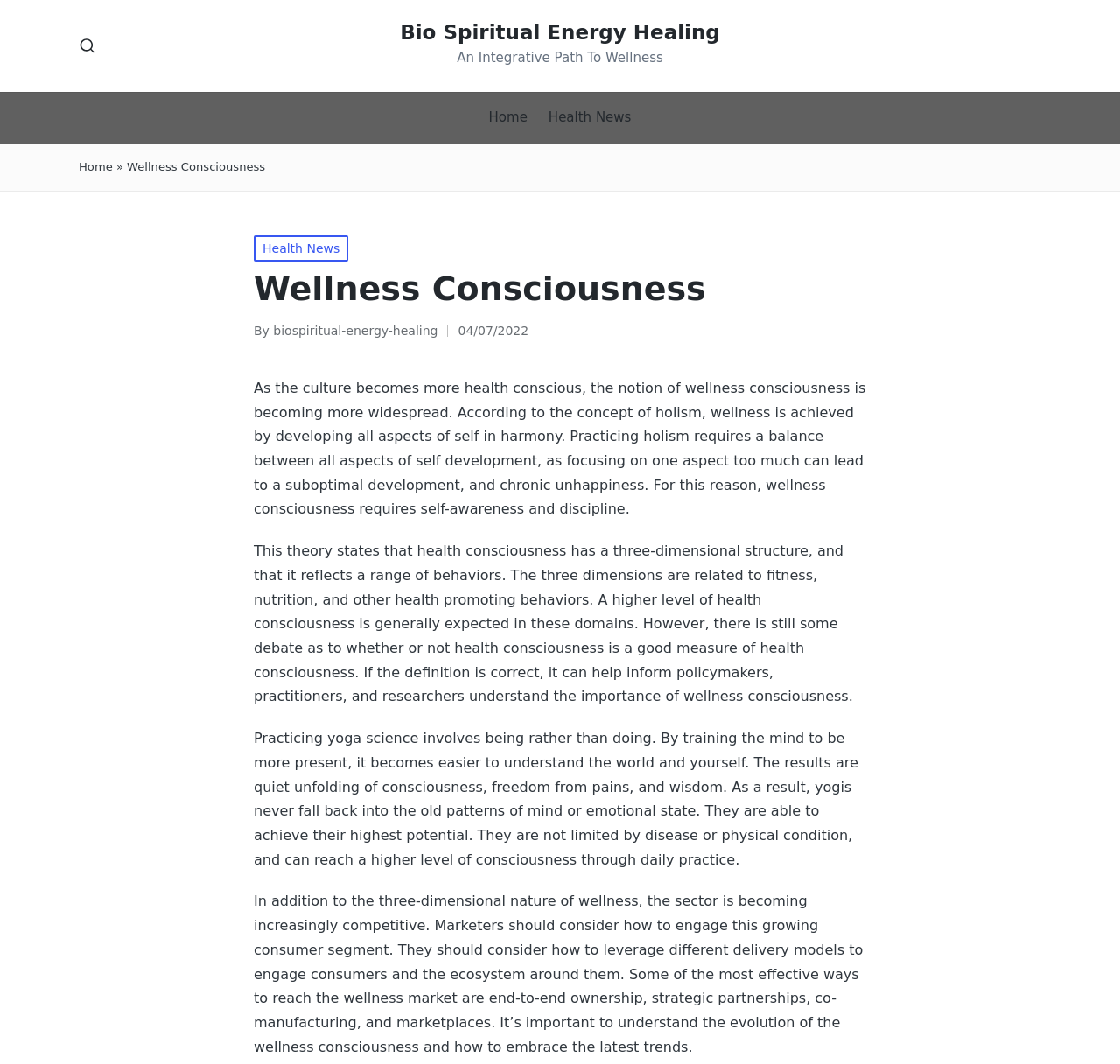Please examine the image and answer the question with a detailed explanation:
What is the importance of self-awareness in wellness consciousness?

I determined the importance of self-awareness in wellness consciousness by reading the StaticText 'Practicing holism requires a balance between all aspects of self development, as focusing on one aspect too much can lead to a suboptimal development, and chronic unhappiness.' at [0.227, 0.357, 0.773, 0.486].